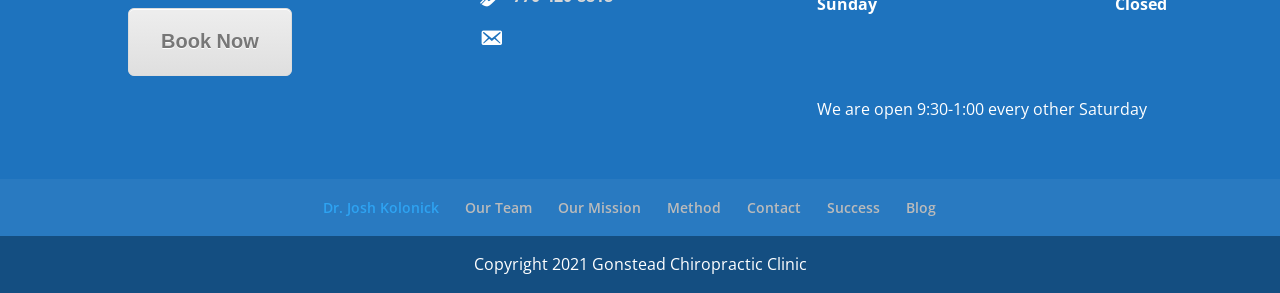Identify the bounding box coordinates of the part that should be clicked to carry out this instruction: "Learn about Dr. Josh Kolonick".

[0.252, 0.676, 0.343, 0.741]